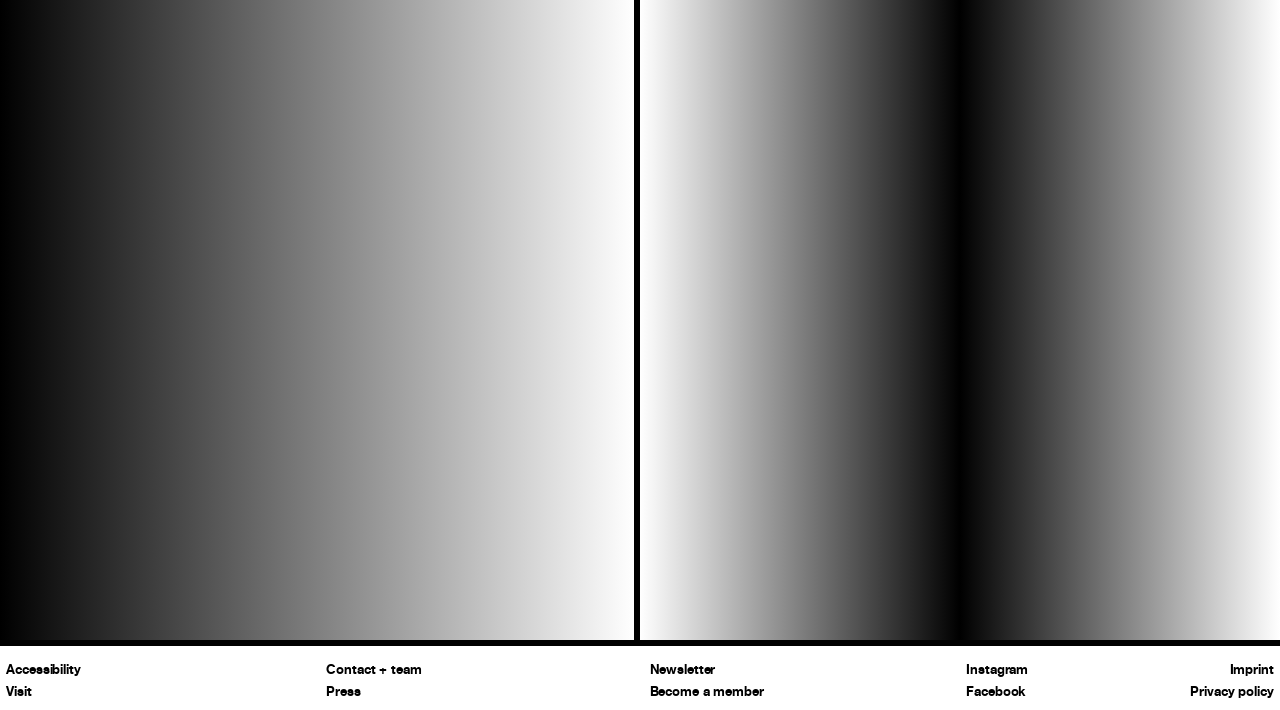Using the description: "Accessibility", determine the UI element's bounding box coordinates. Ensure the coordinates are in the format of four float numbers between 0 and 1, i.e., [left, top, right, bottom].

[0.005, 0.935, 0.063, 0.953]